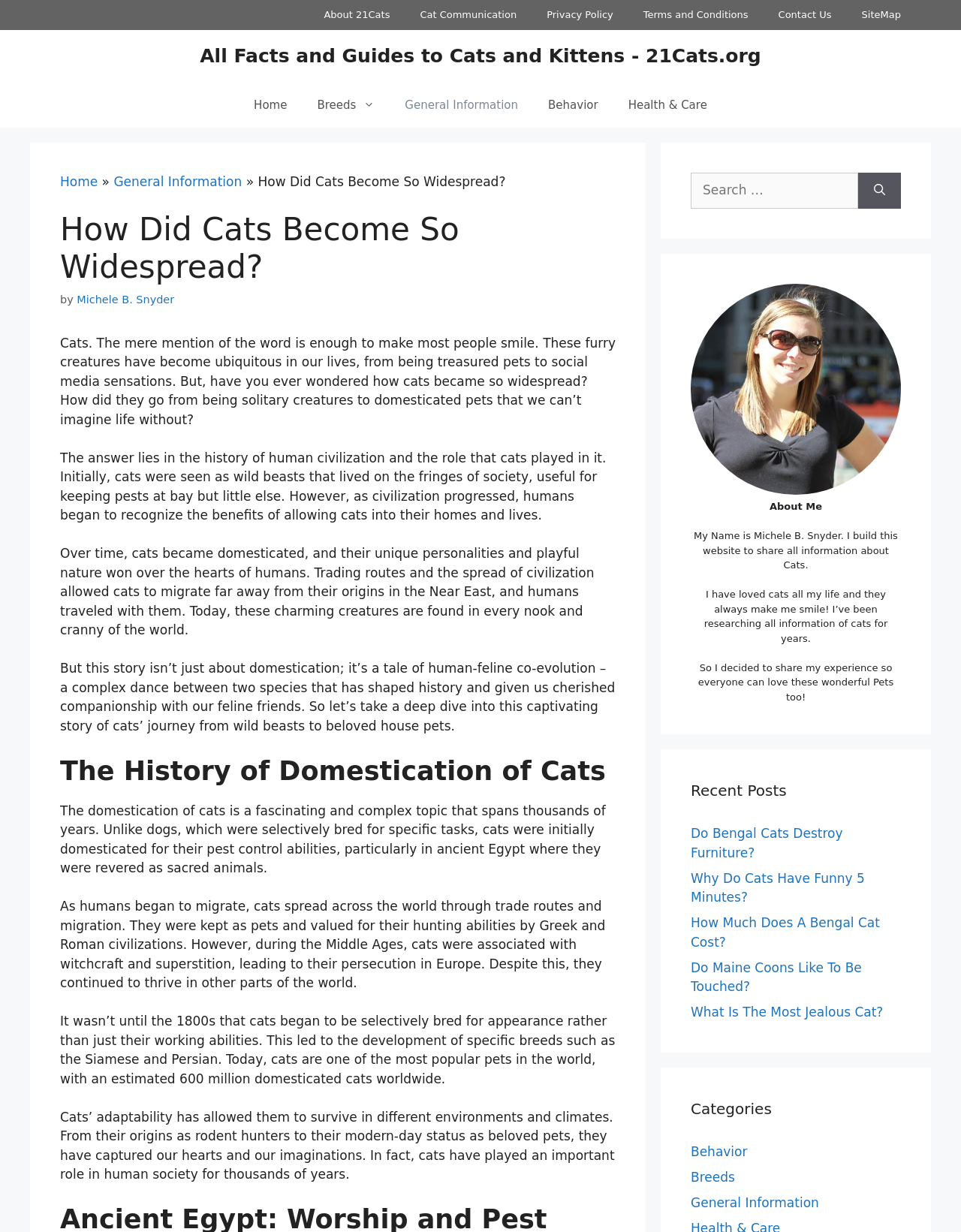Extract the main heading text from the webpage.

How Did Cats Become So Widespread?